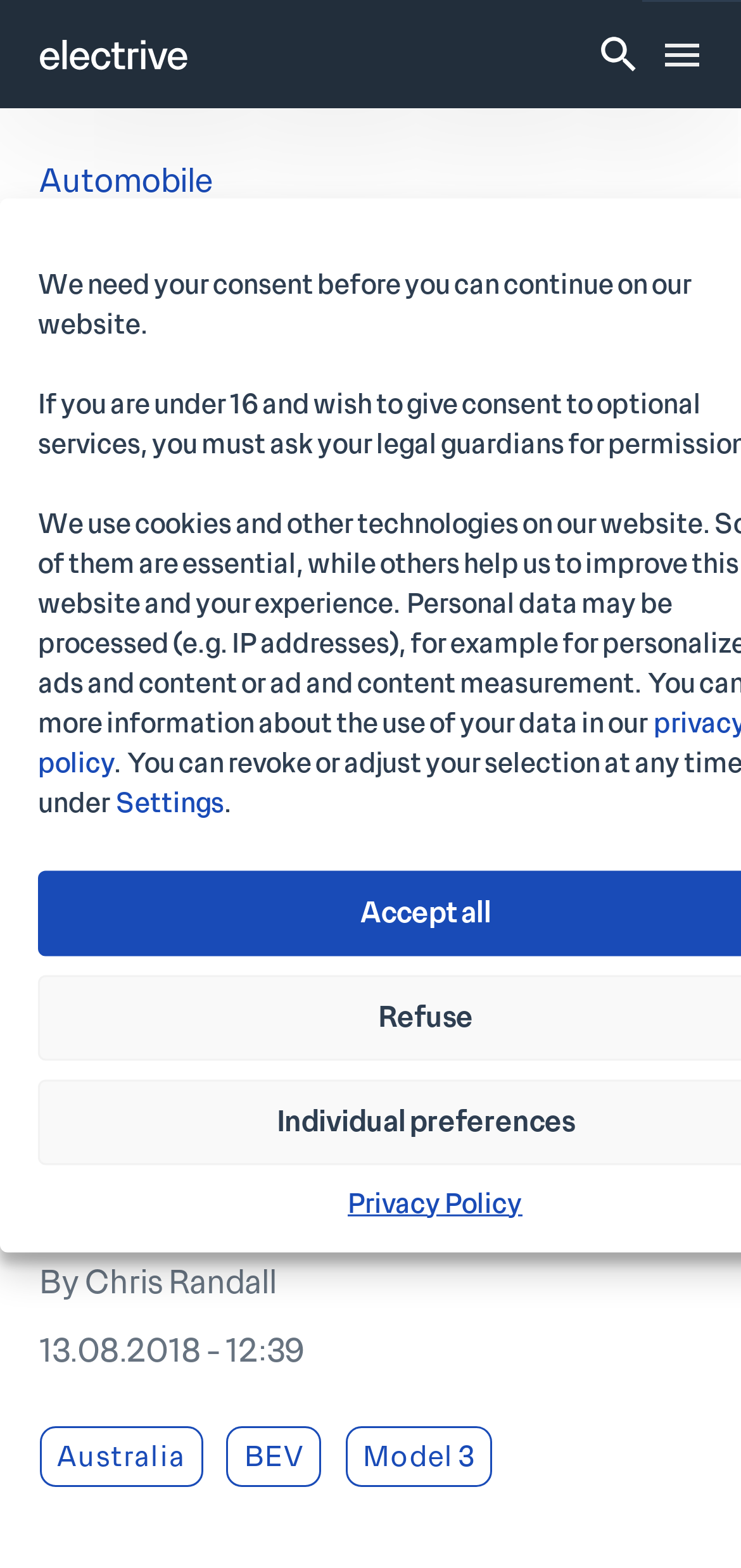Please specify the bounding box coordinates of the region to click in order to perform the following instruction: "Click the link to view privacy policy".

[0.469, 0.755, 0.705, 0.78]